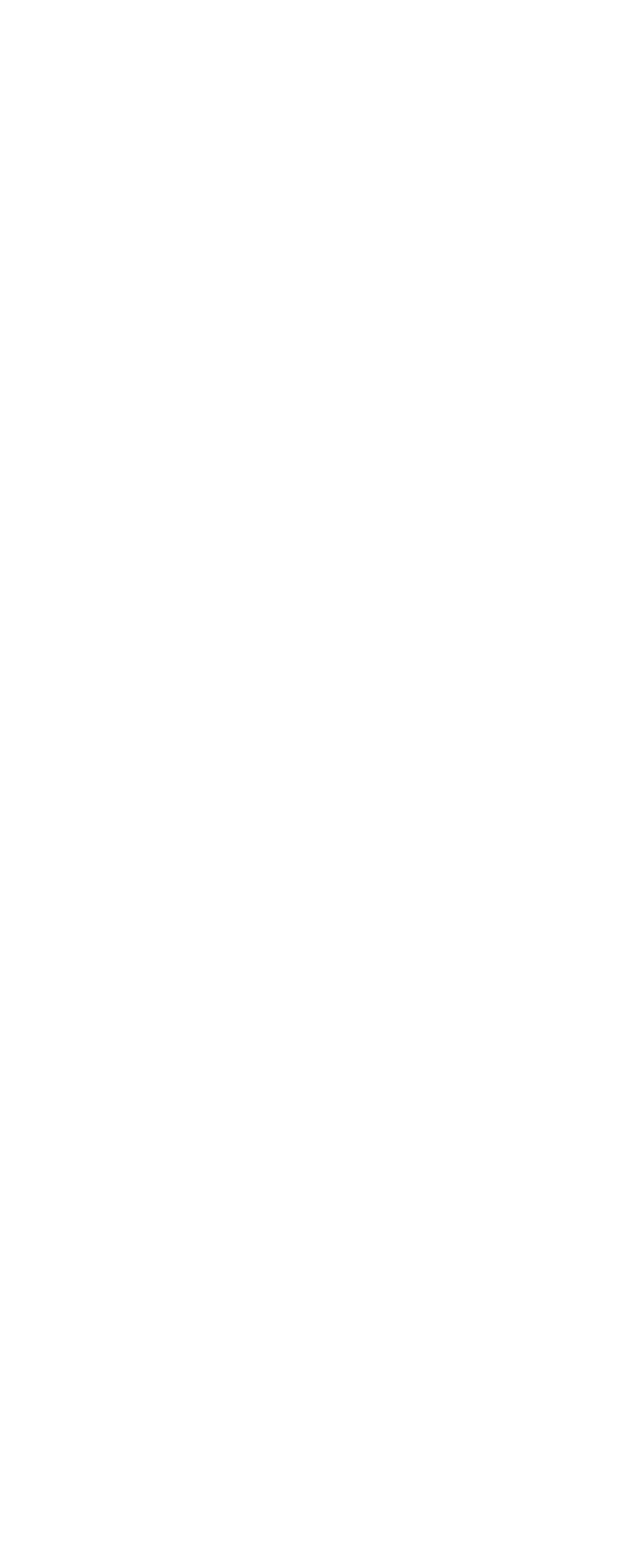Determine the coordinates of the bounding box for the clickable area needed to execute this instruction: "Learn about WordPress Website Developer".

[0.175, 0.225, 0.765, 0.245]